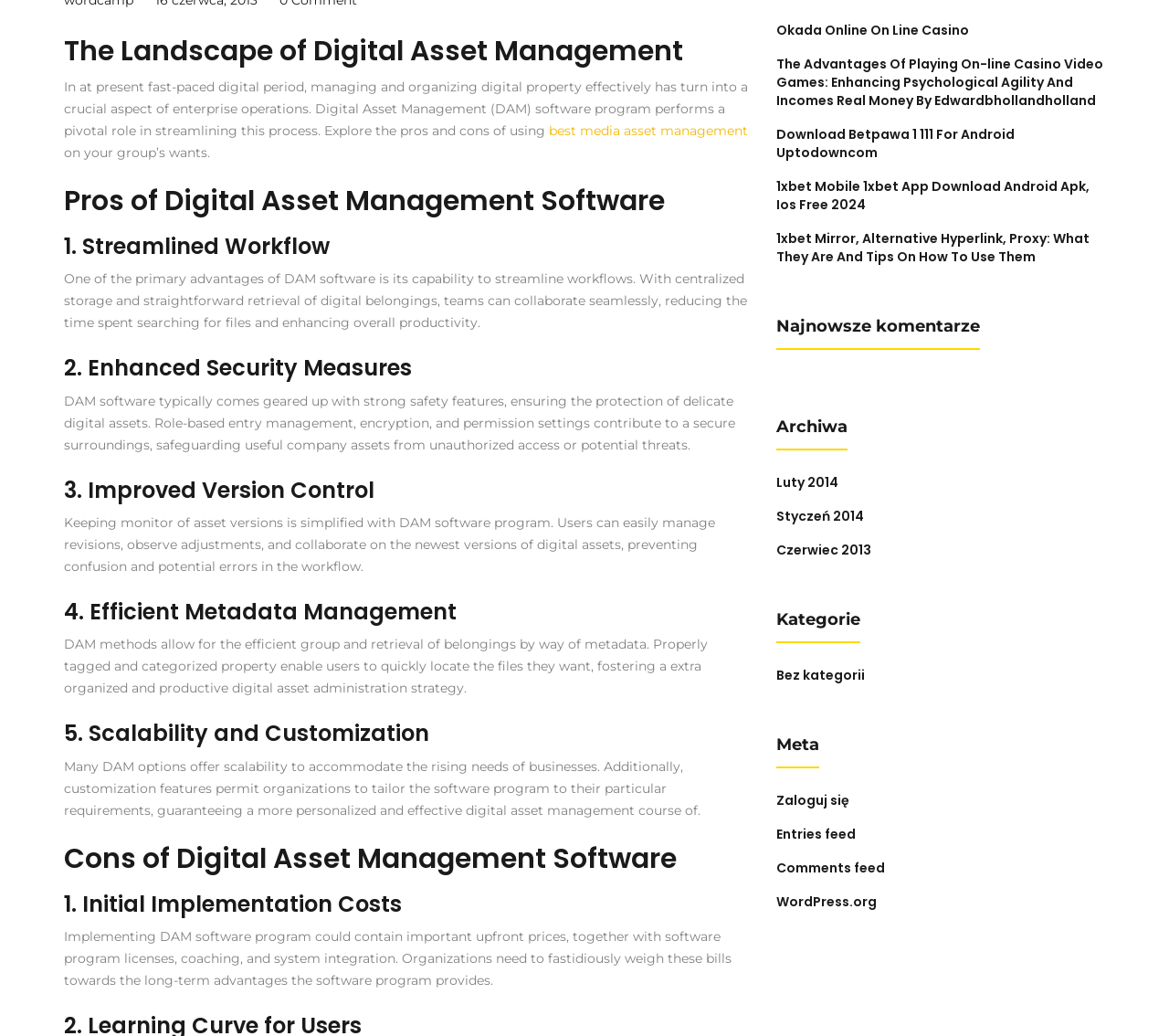Identify the bounding box for the element characterized by the following description: "Entries feed".

[0.664, 0.796, 0.732, 0.814]